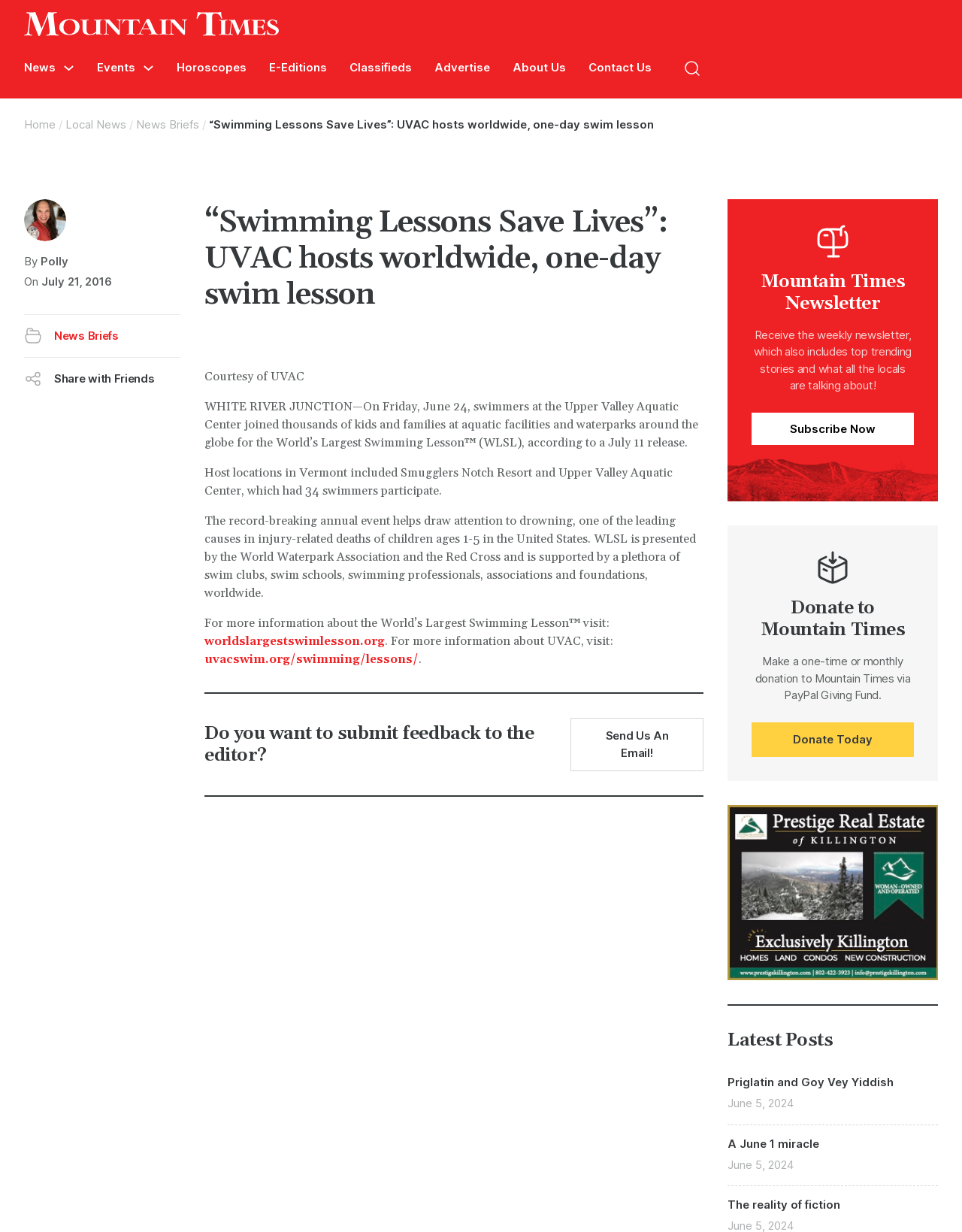How many swimmers participated in the World’s Largest Swimming Lesson at Upper Valley Aquatic Center?
Answer the question in a detailed and comprehensive manner.

The article mentions that Upper Valley Aquatic Center had 34 swimmers participate in the World’s Largest Swimming Lesson. This information can be found in the paragraph that starts with 'Host locations in Vermont included...'.